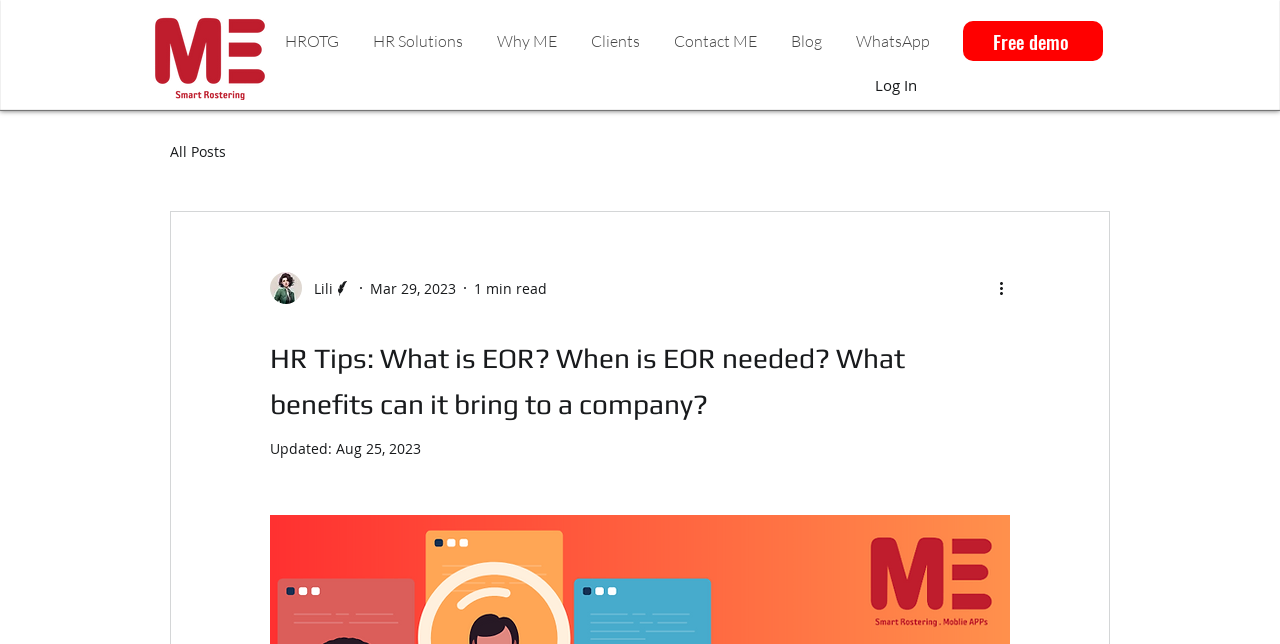Use a single word or phrase to answer the question:
What is the name of the writer of the blog post?

Lili